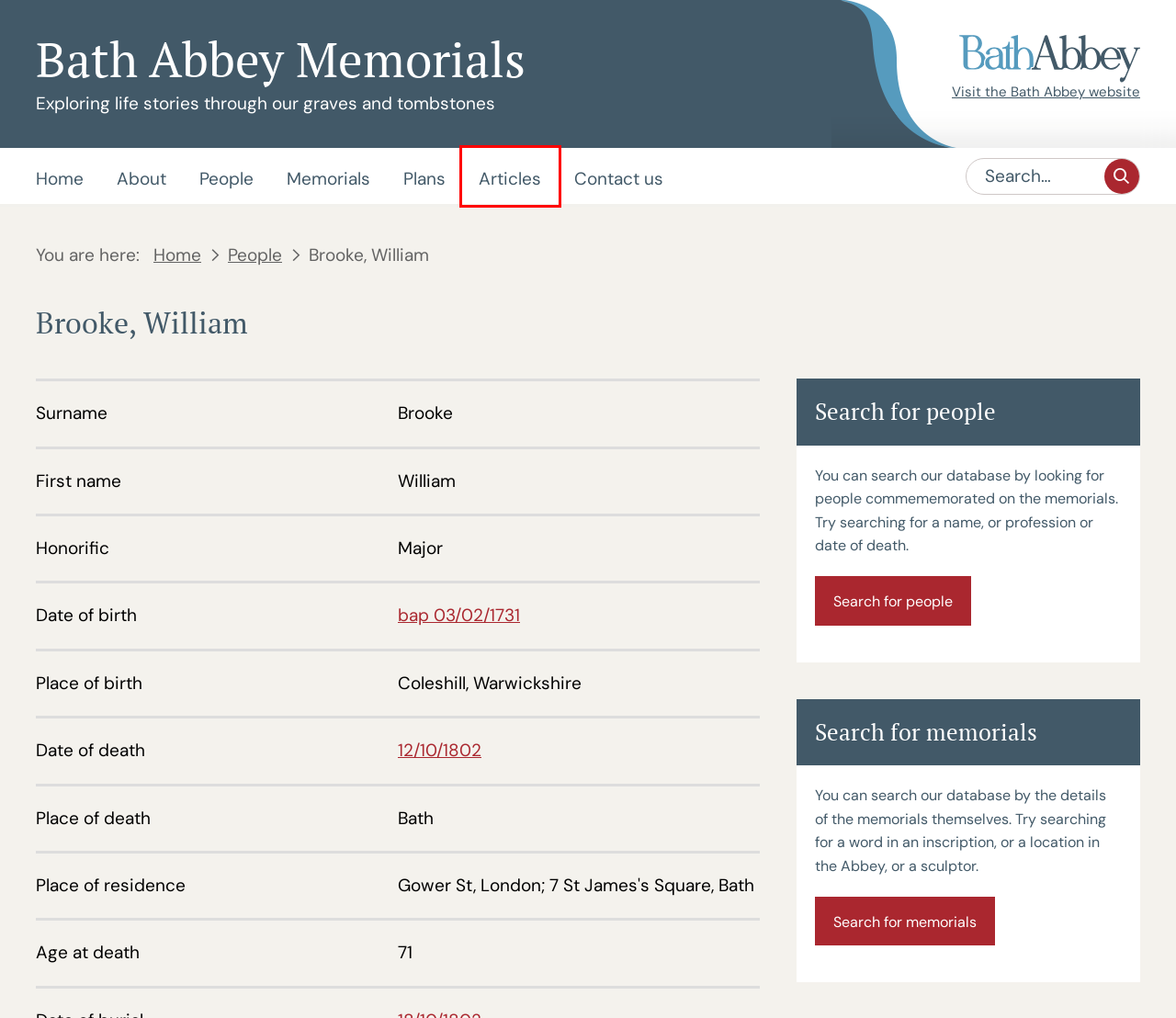Review the screenshot of a webpage which includes a red bounding box around an element. Select the description that best fits the new webpage once the element in the bounding box is clicked. Here are the candidates:
A. Contact us | About, Get involved | Bath Abbey Memorials
B. About | Bath Abbey Memorials
C. Plans | Bath Abbey Memorials
D. Bath Abbey Memorials | Exploring life stories through our graves and tombstones
E. The National Lottery Heritage Fund: Home
F. Reverend Archives - Bath Abbey Memorials
G. You searched for  - Bath Abbey Memorials
H. Articles | Bath Abbey Memorials

H